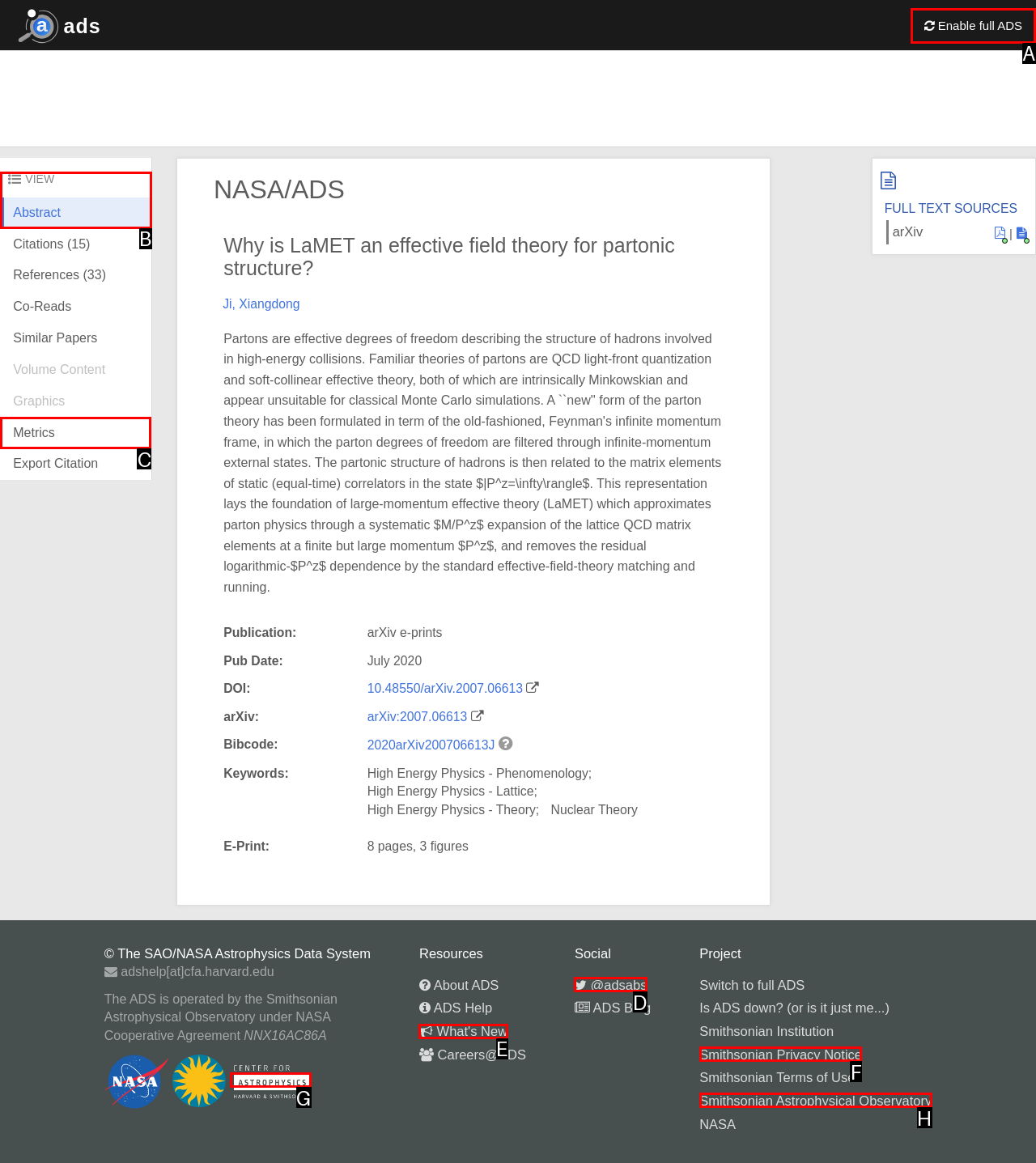Identify the correct UI element to click for this instruction: View the 'Metrics'
Respond with the appropriate option's letter from the provided choices directly.

C